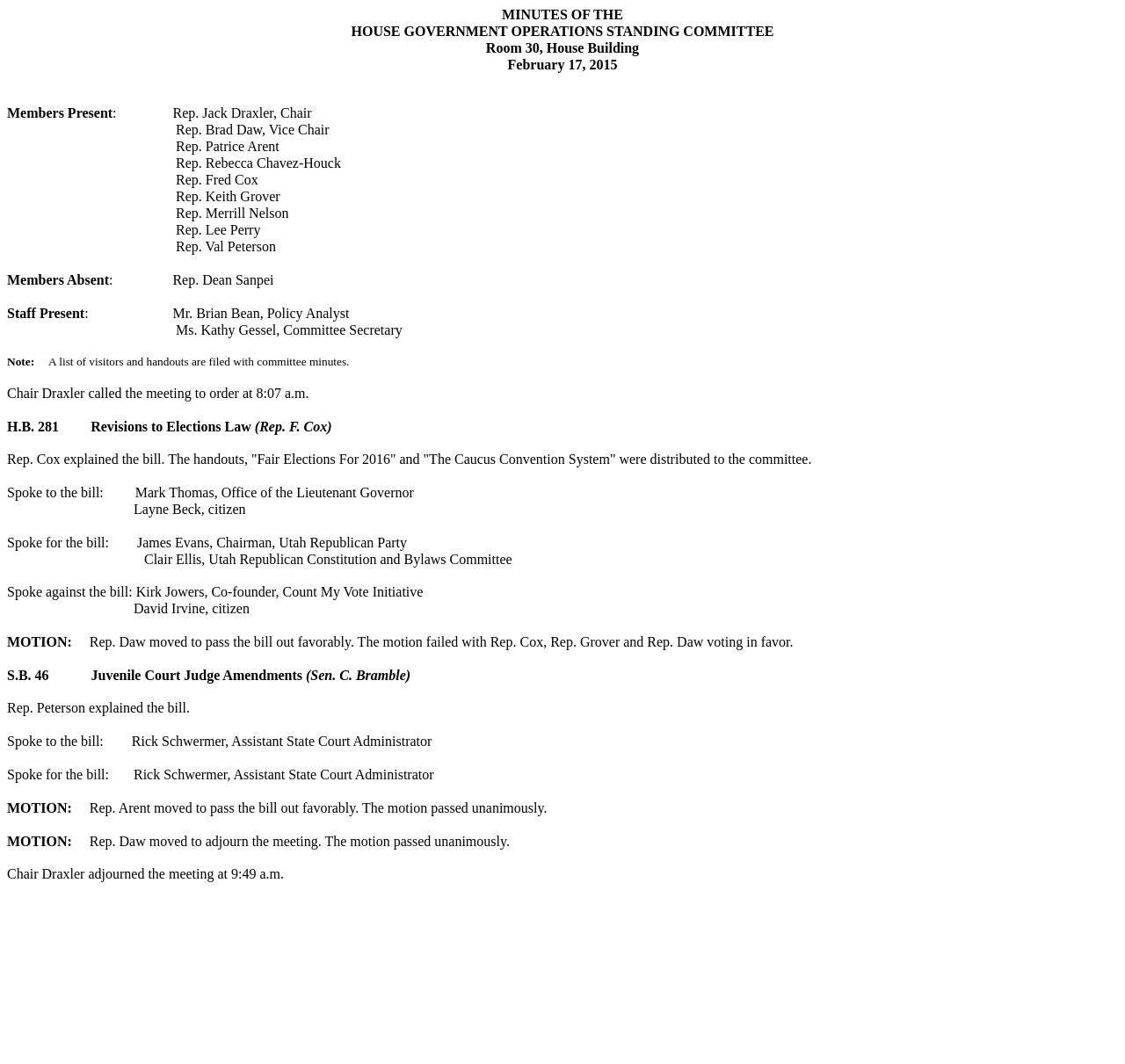Please respond in a single word or phrase: 
What is the name of the bill discussed in the meeting?

H.B. 281